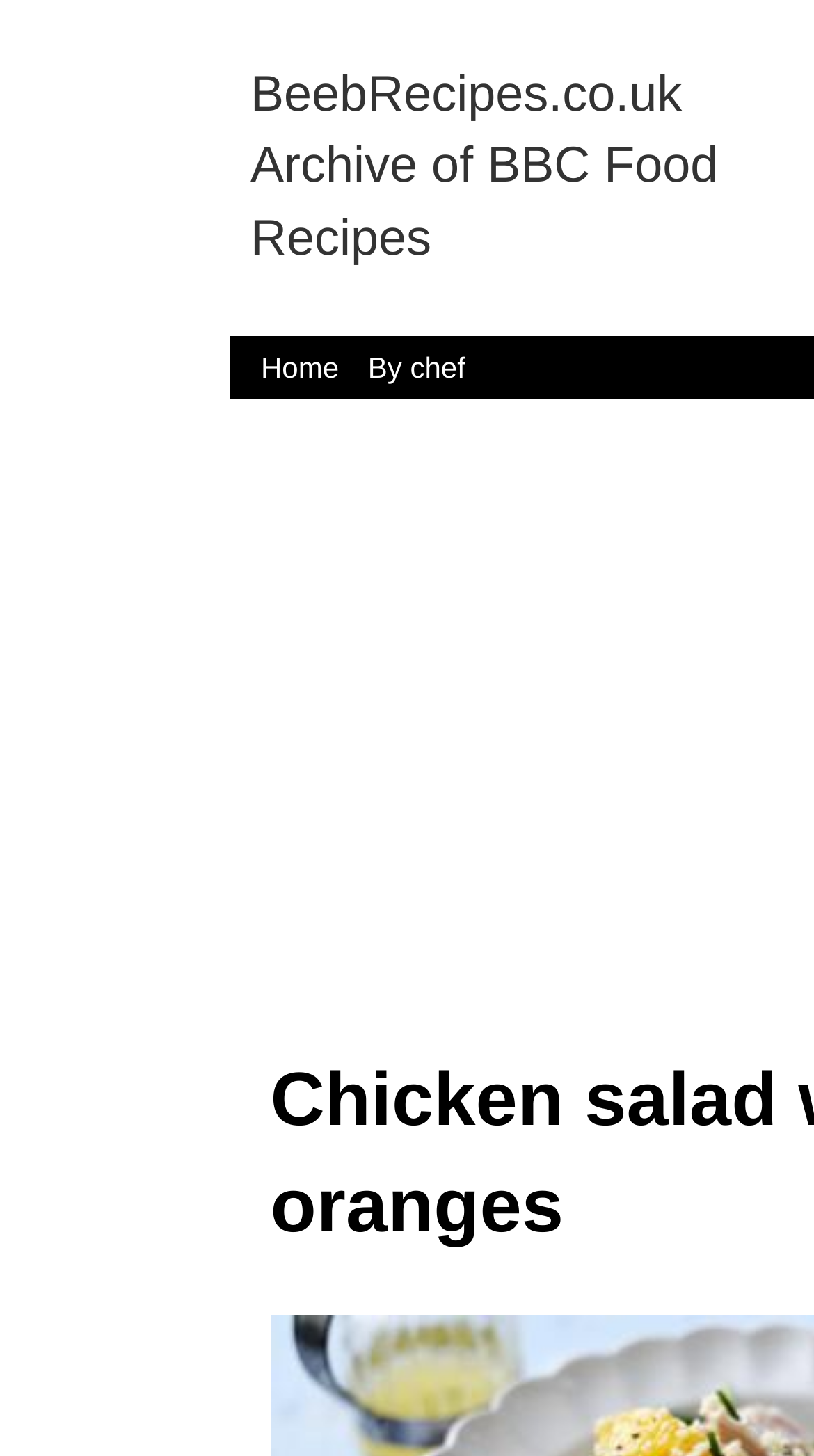Find the bounding box coordinates corresponding to the UI element with the description: "Home". The coordinates should be formatted as [left, top, right, bottom], with values as floats between 0 and 1.

[0.308, 0.241, 0.429, 0.264]